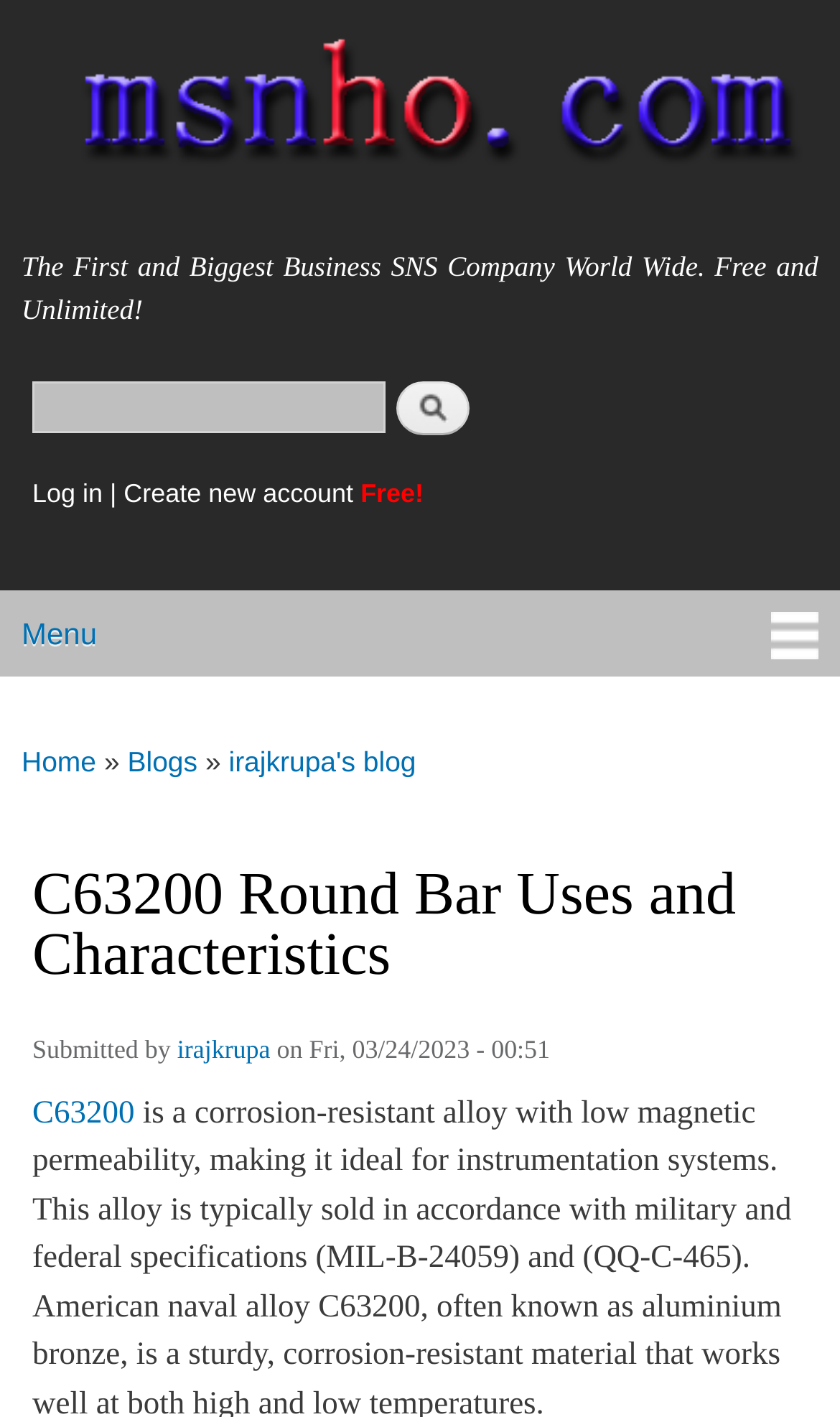Please specify the bounding box coordinates of the area that should be clicked to accomplish the following instruction: "Go to the home page". The coordinates should consist of four float numbers between 0 and 1, i.e., [left, top, right, bottom].

[0.0, 0.0, 1.0, 0.155]